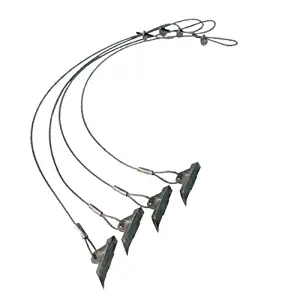Give a thorough description of the image, including any visible elements and their relationships.

The image features the ShelterLogic 4-Piece Easy Hook Anchor Kit, designed for versatility in securing and anchoring various structures. This kit includes four cable clamps and a driving rod, each of which is 30 inches in length. The components are constructed with solid steel and heavy-gauge cables, ensuring durability and strength for anchoring purposes. Ideal for use in diverse environments, such as grass, rocky soil, gravel, and asphalt, this anchor kit is particularly beneficial for securing shelters, swing sets, gazebos, and kennels. Its design allows for quick and easy installation, making it a practical choice for various outdoor applications.